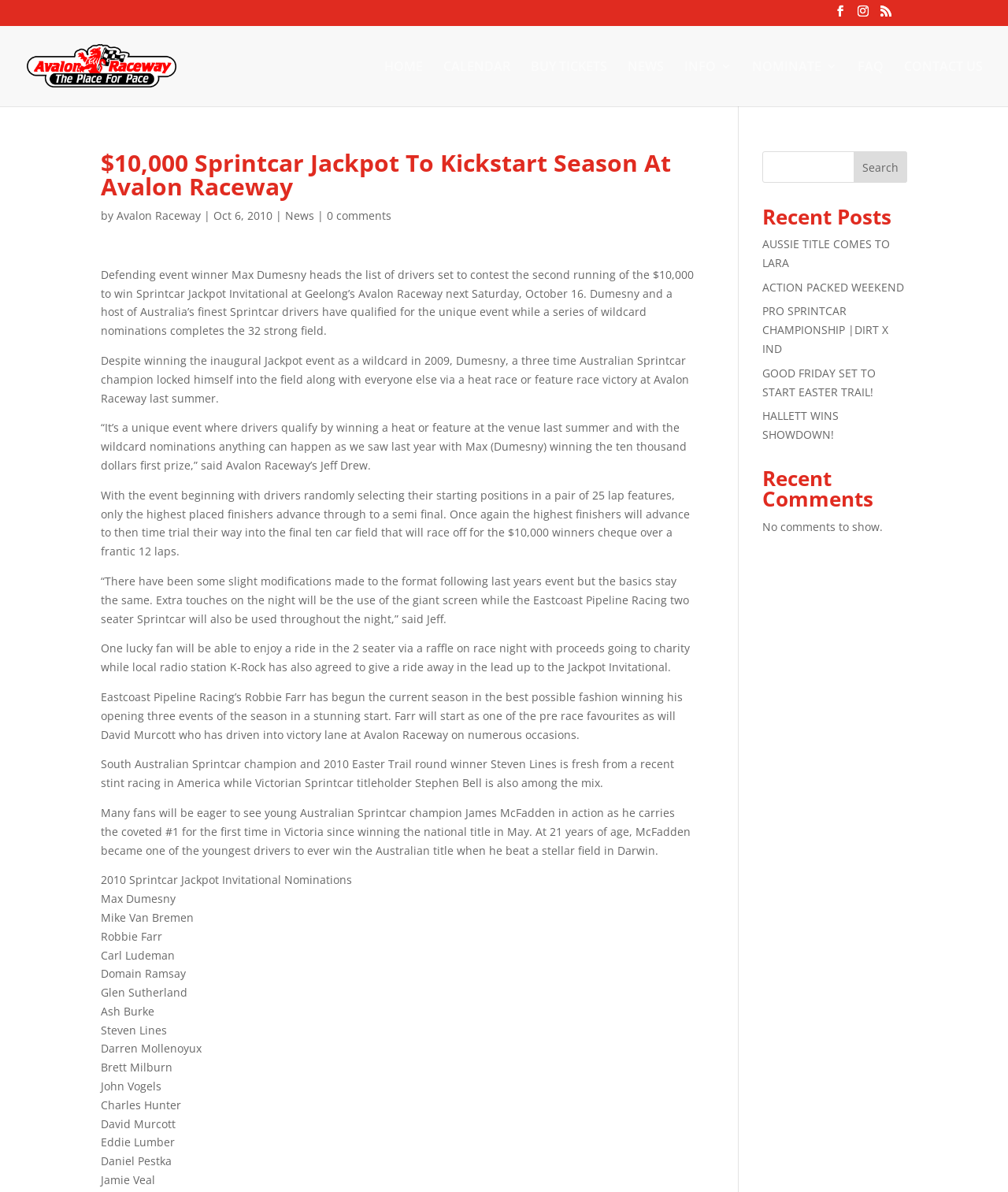How many drivers will advance to the final?
Based on the image content, provide your answer in one word or a short phrase.

10